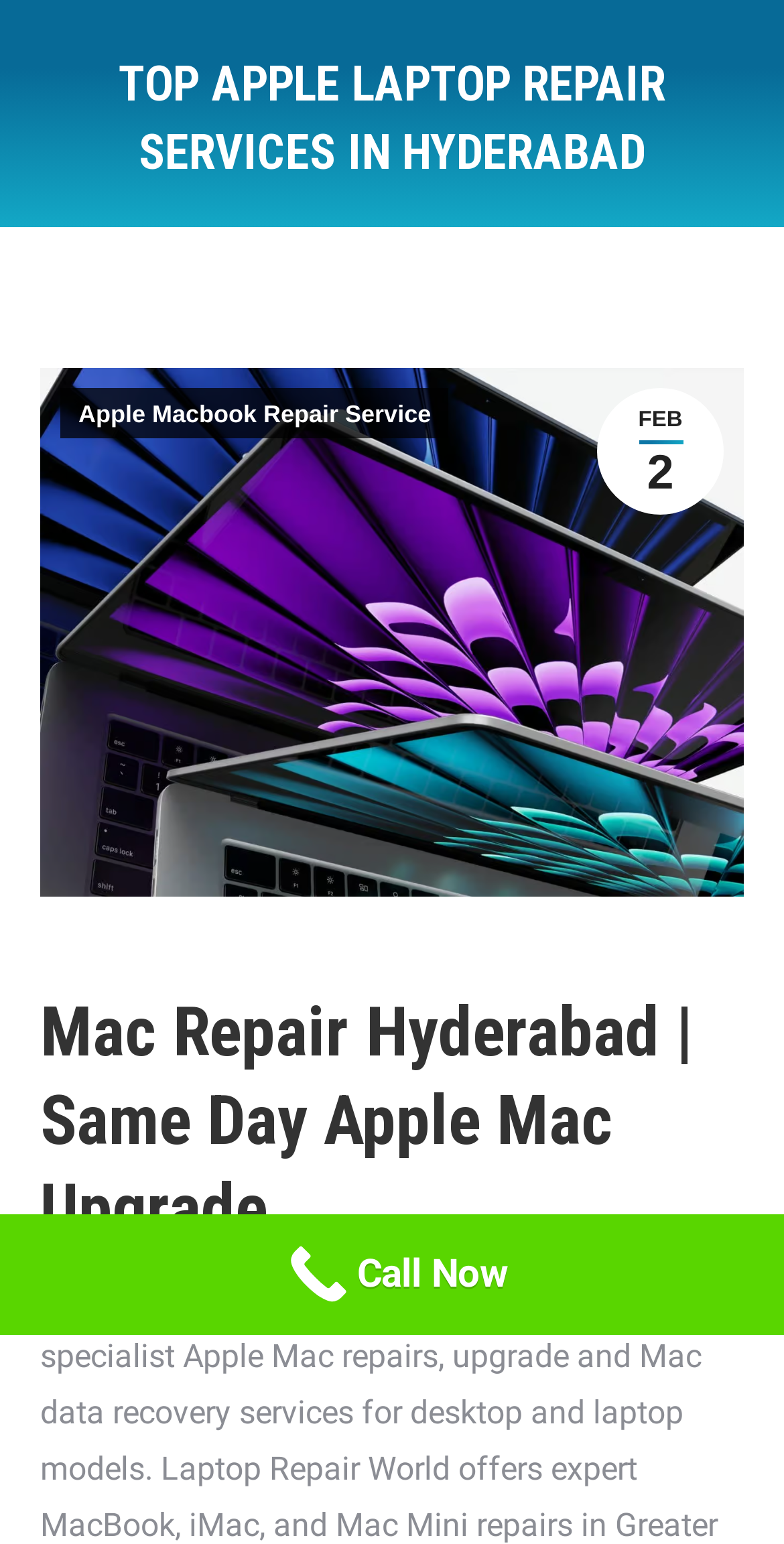Use a single word or phrase to answer the question: 
What type of image is displayed at the top of the webpage?

Laptop repair image